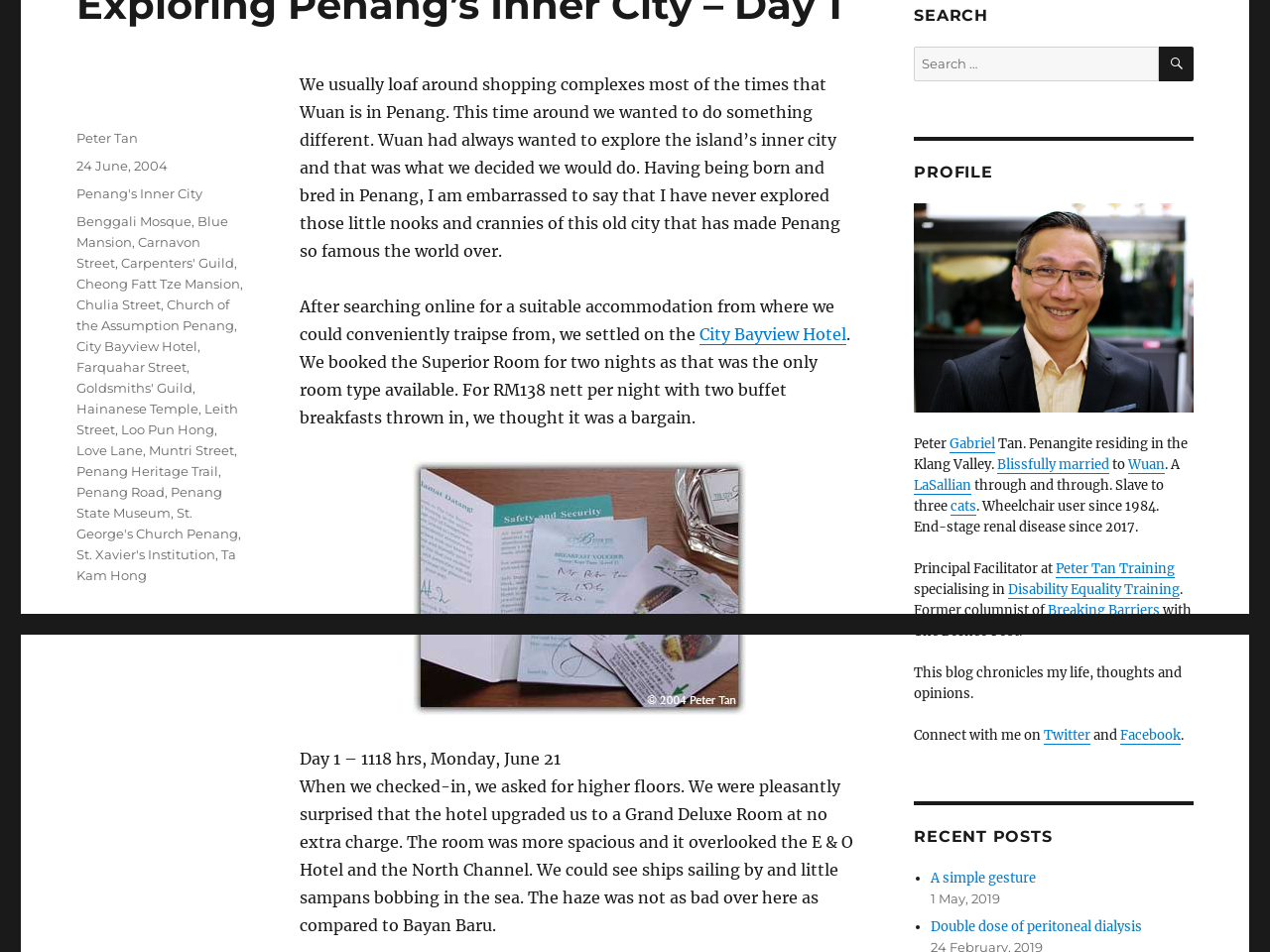Locate the UI element described as follows: "Farquahar Street". Return the bounding box coordinates as four float numbers between 0 and 1 in the order [left, top, right, bottom].

[0.06, 0.377, 0.147, 0.393]